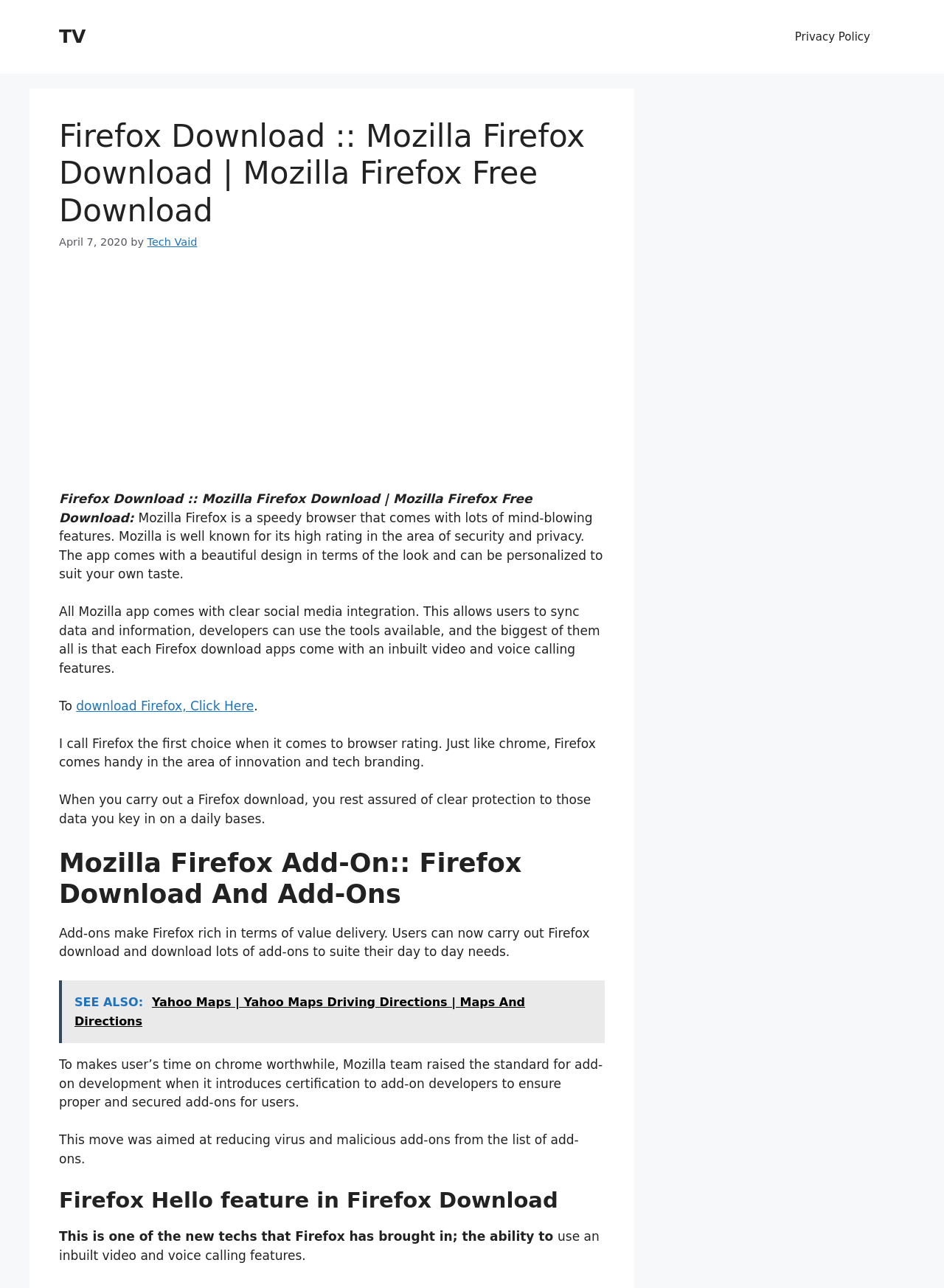Please find the bounding box for the following UI element description. Provide the coordinates in (top-left x, top-left y, bottom-right x, bottom-right y) format, with values between 0 and 1: Tech Vaid

[0.156, 0.183, 0.209, 0.193]